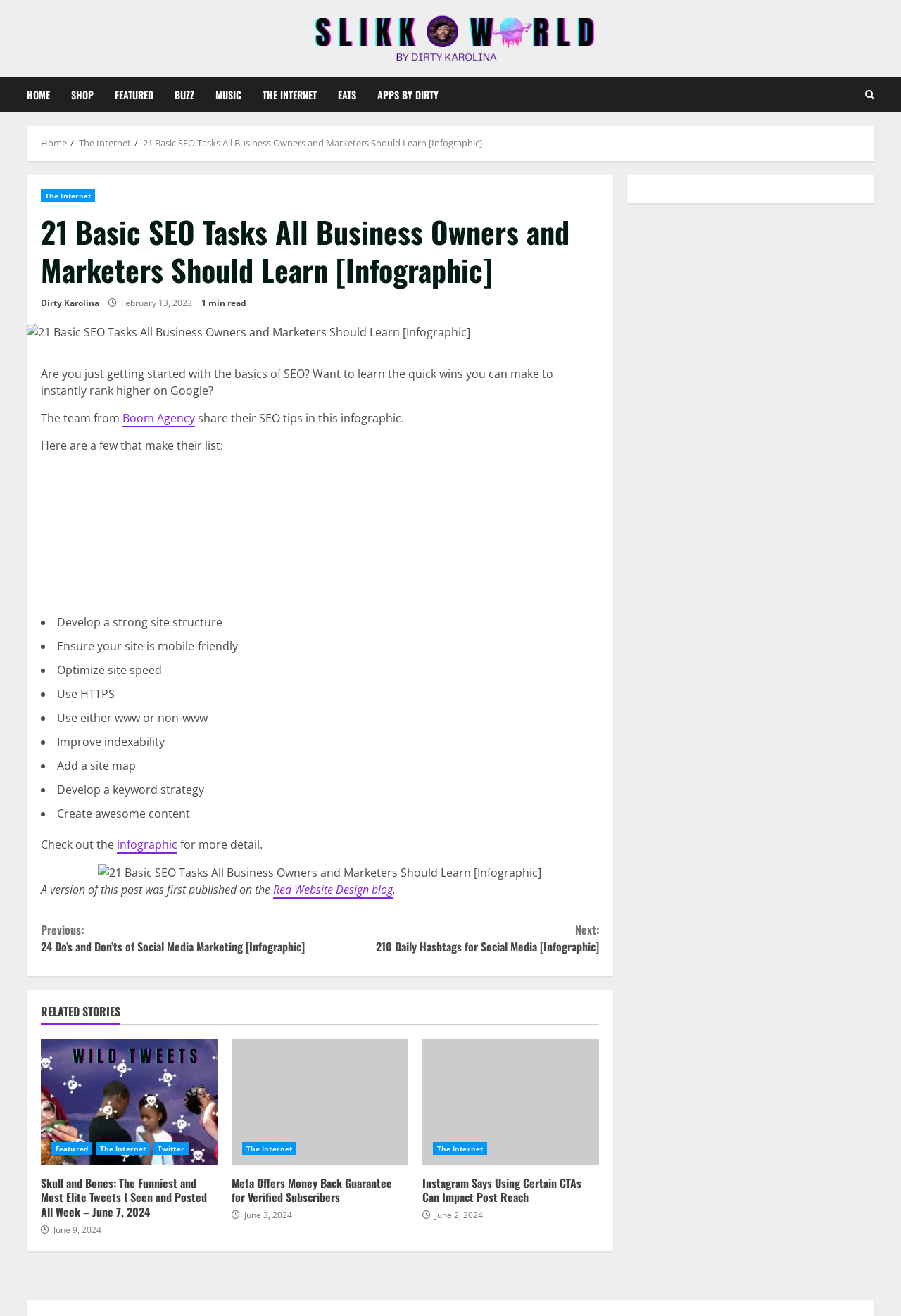What is the name of the agency that shared their SEO tips?
Using the visual information, respond with a single word or phrase.

Boom Agency